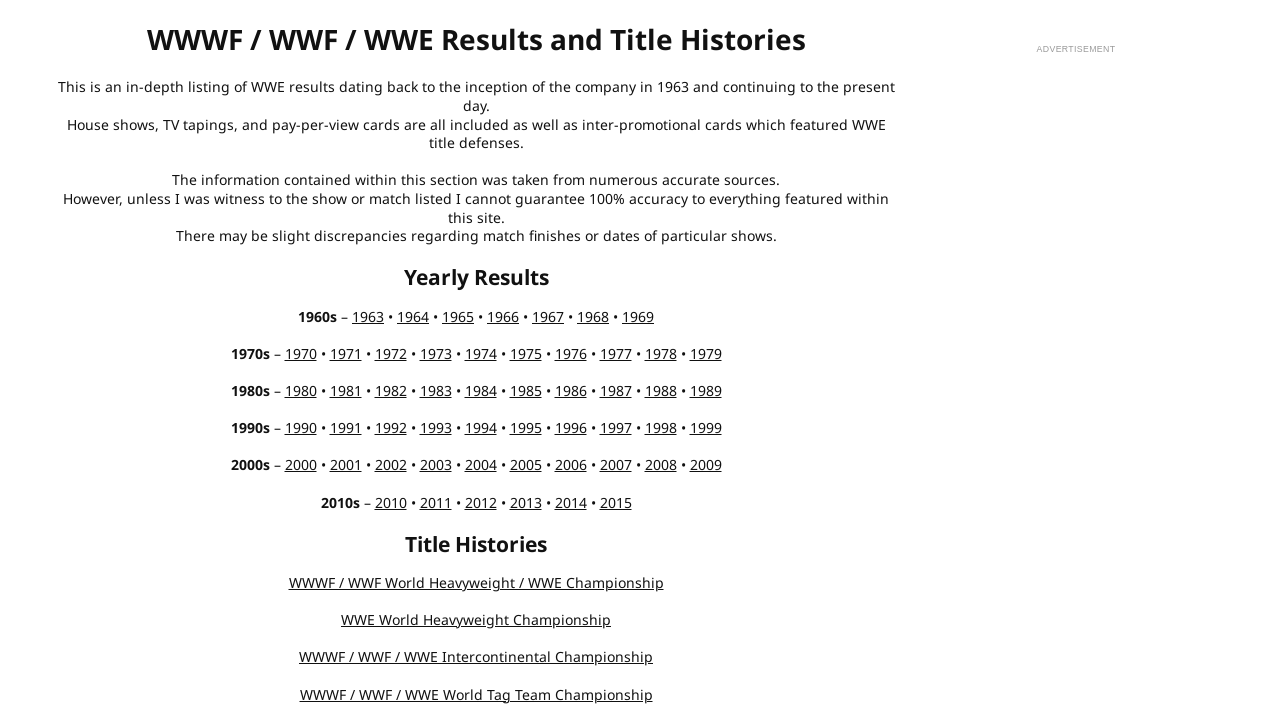How accurate is the information on the webpage?
Please answer the question with as much detail as possible using the screenshot.

The webpage states that the information contained within this section was taken from numerous accurate sources, but unless the author was witness to the show or match listed, they cannot guarantee 100% accuracy to everything featured within this site.